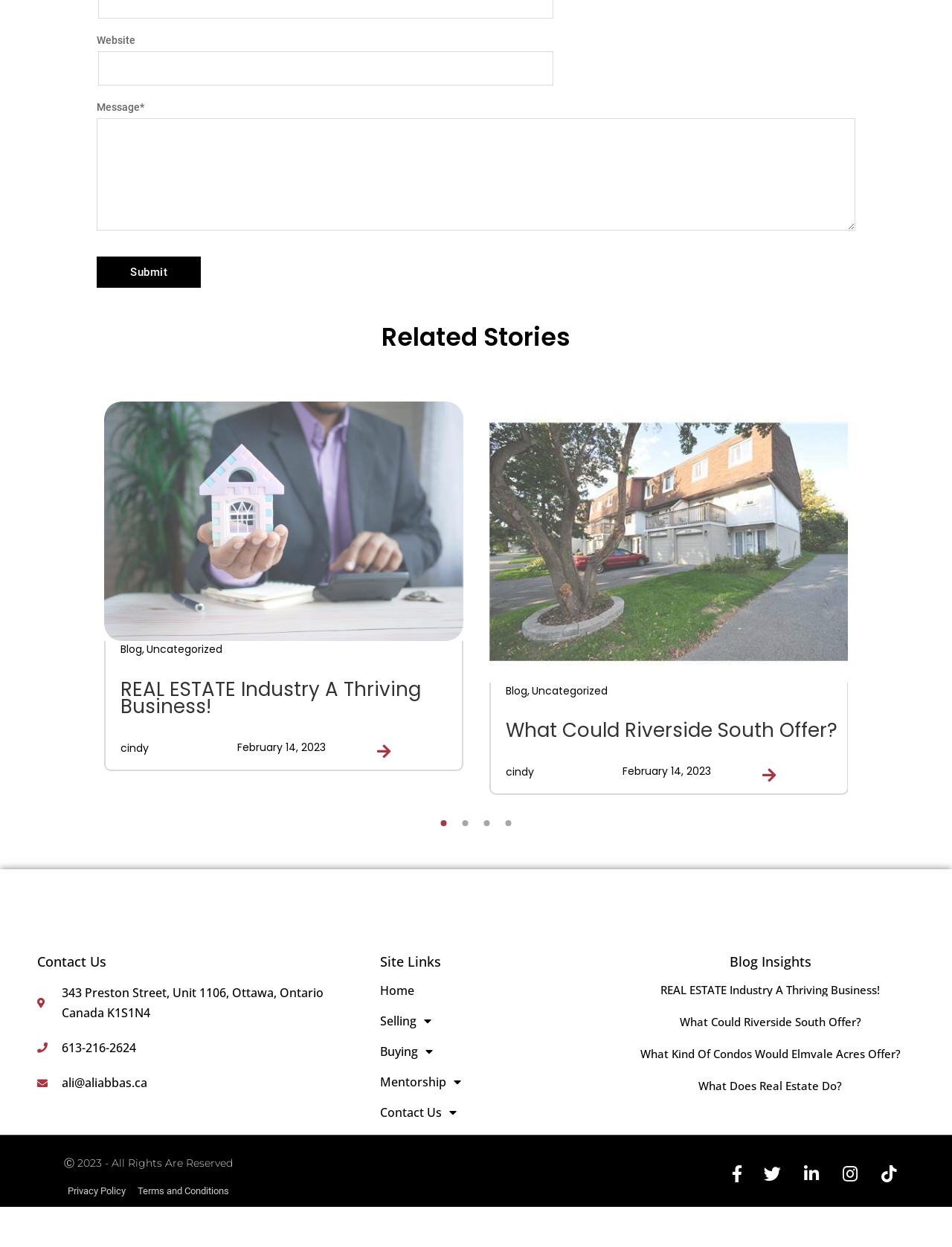Pinpoint the bounding box coordinates of the element you need to click to execute the following instruction: "Click the 'Home' link". The bounding box should be represented by four float numbers between 0 and 1, in the format [left, top, right, bottom].

None